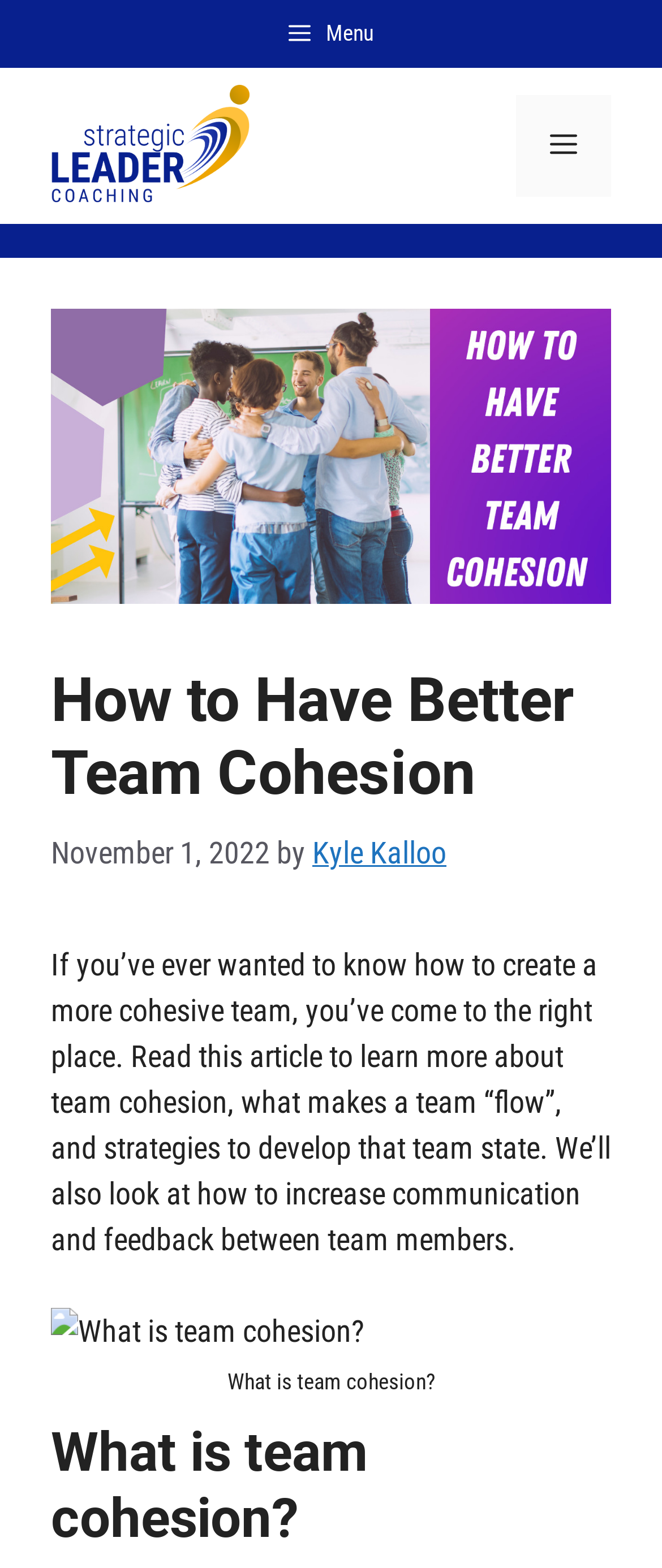Please determine the bounding box coordinates for the element with the description: "alt="Strategic Leader Coaching"".

[0.077, 0.08, 0.377, 0.103]